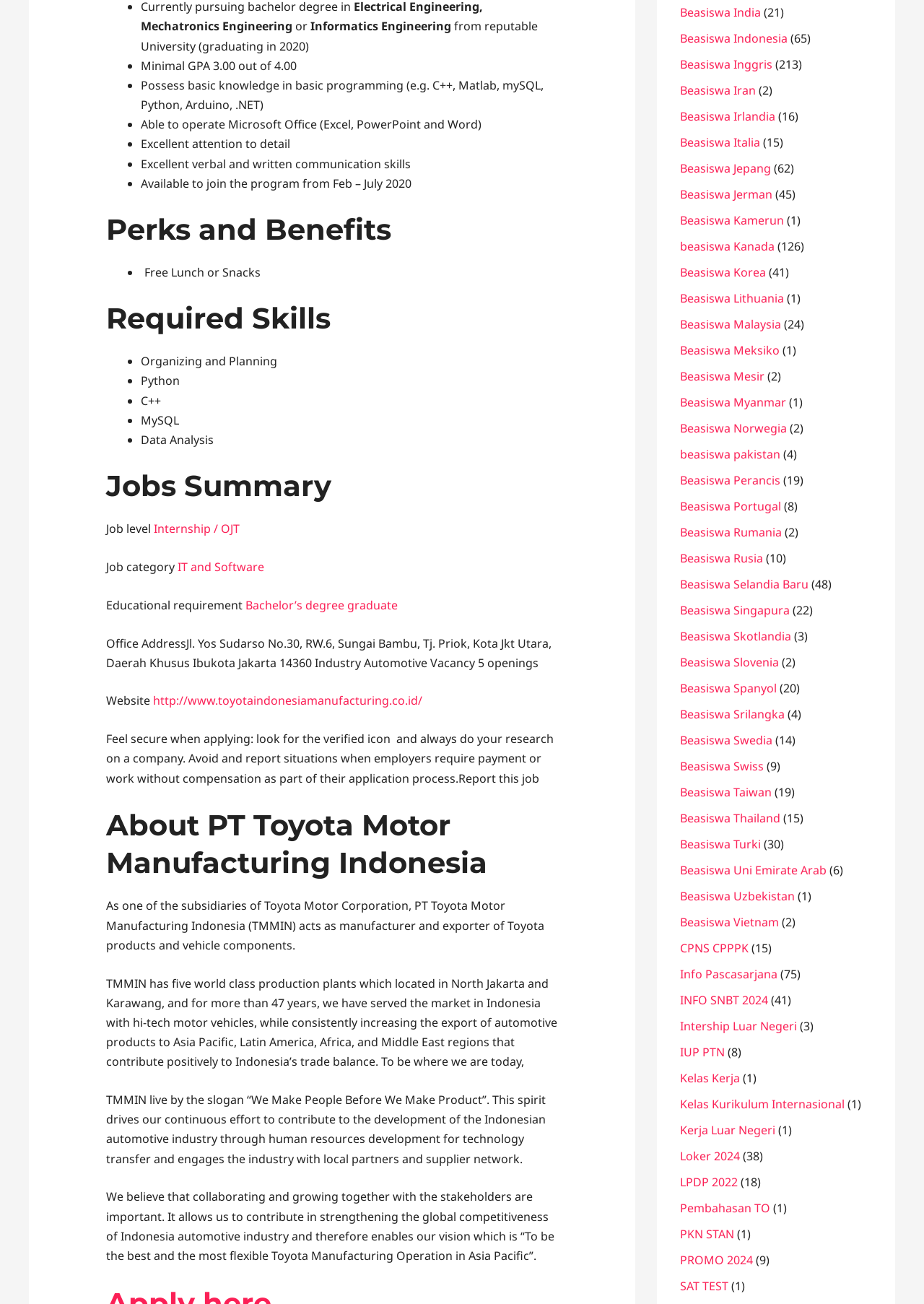Given the description "http://www.toyotaindonesiamanufacturing.co.id/", provide the bounding box coordinates of the corresponding UI element.

[0.165, 0.531, 0.457, 0.543]